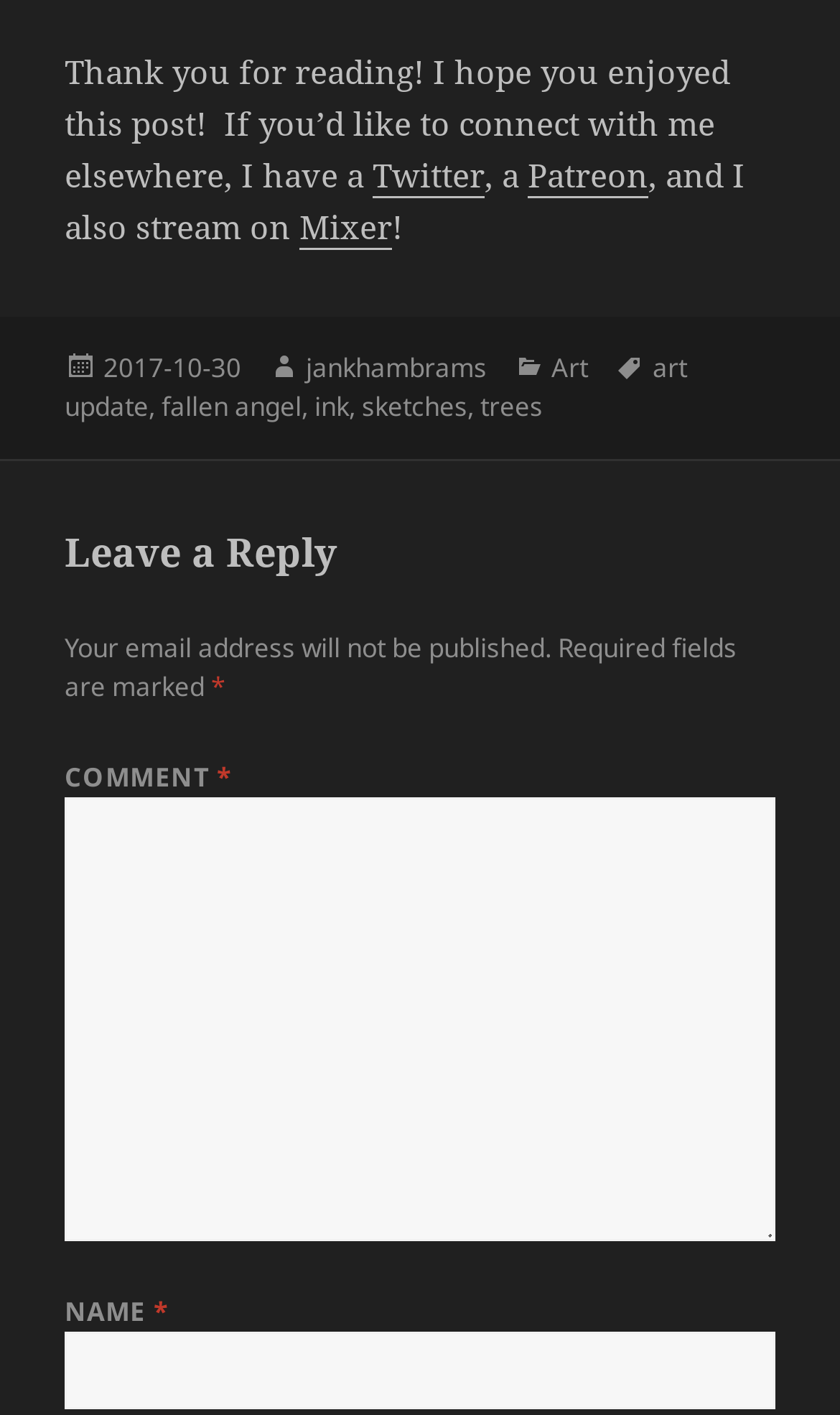Determine the bounding box coordinates of the UI element described by: "parent_node: SEARCH name="s"".

None